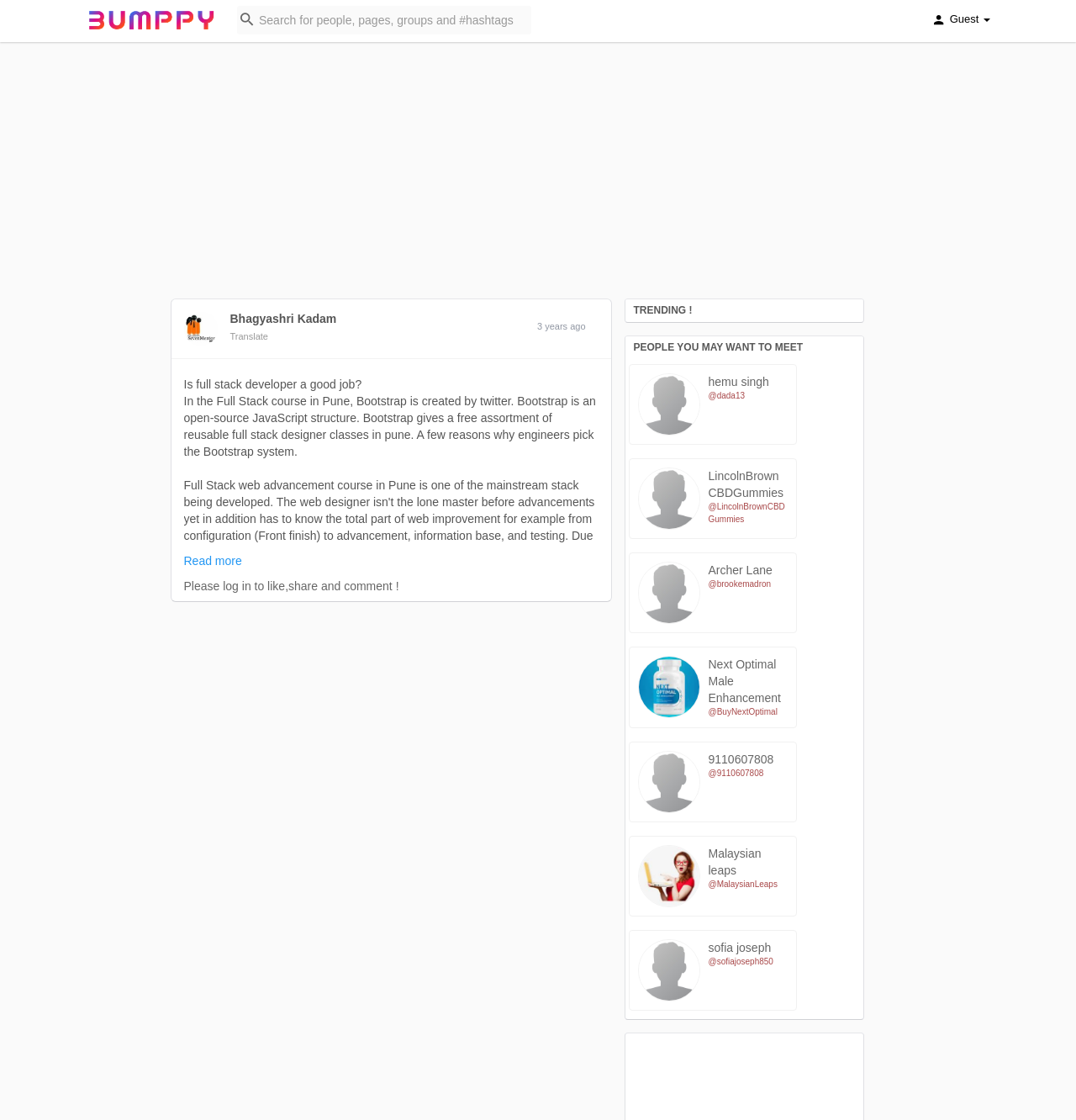Based on the provided description, "Translate", find the bounding box of the corresponding UI element in the screenshot.

[0.214, 0.296, 0.249, 0.305]